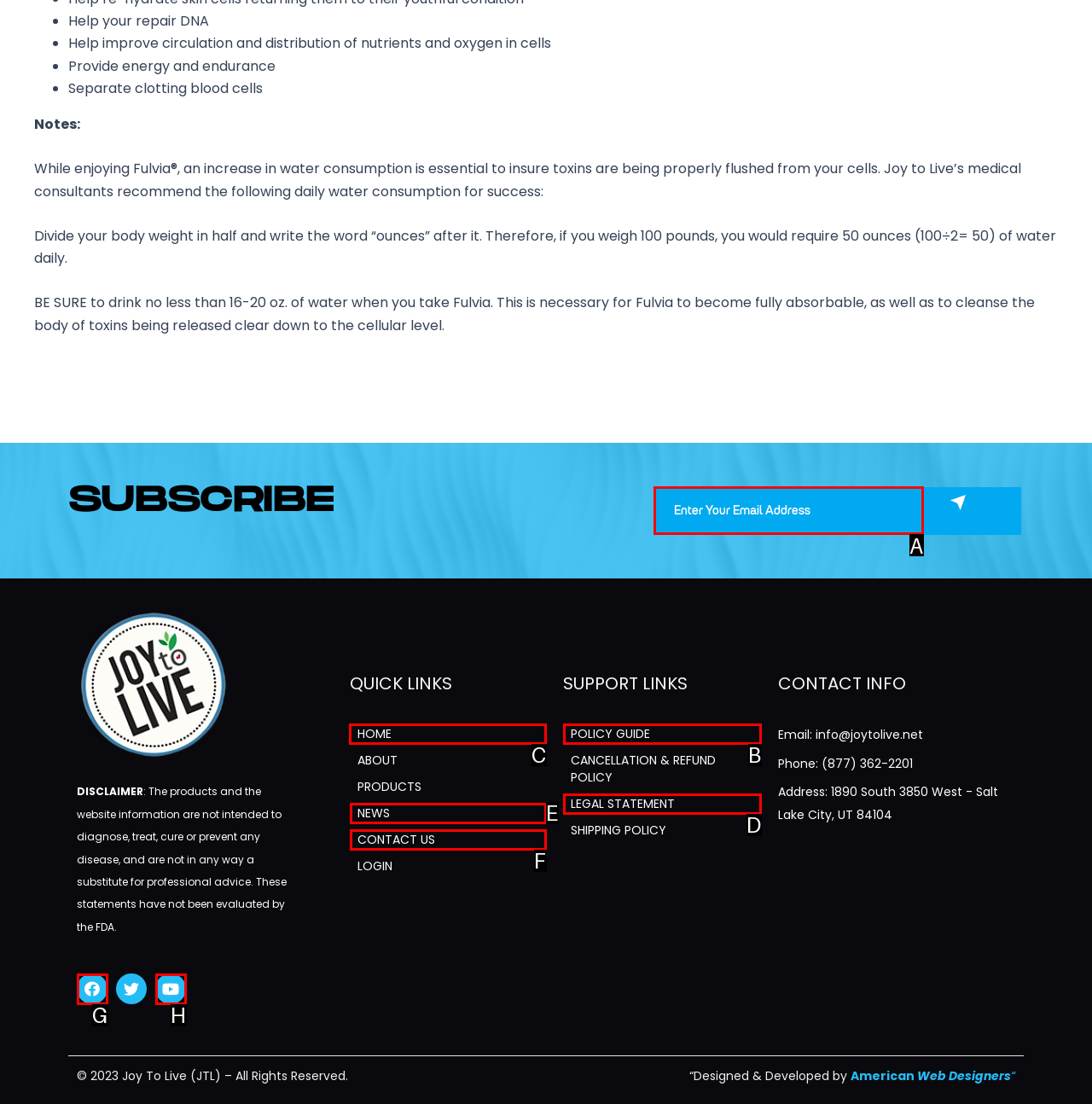For the given instruction: Go to the home page, determine which boxed UI element should be clicked. Answer with the letter of the corresponding option directly.

C